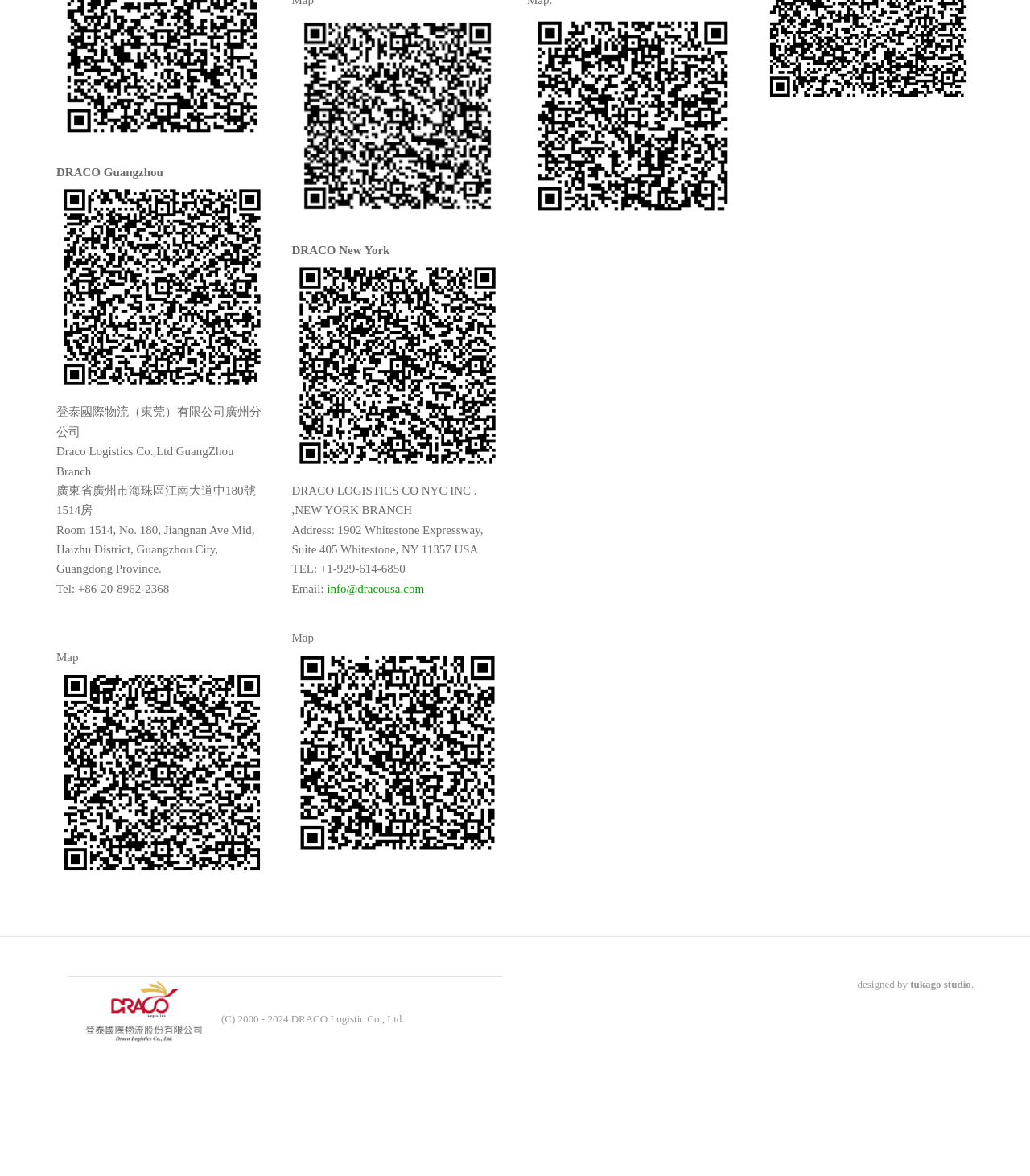Determine the bounding box coordinates in the format (top-left x, top-left y, bottom-right x, bottom-right y). Ensure all values are floating point numbers between 0 and 1. Identify the bounding box of the UI element described by: value="Request Quote"

None